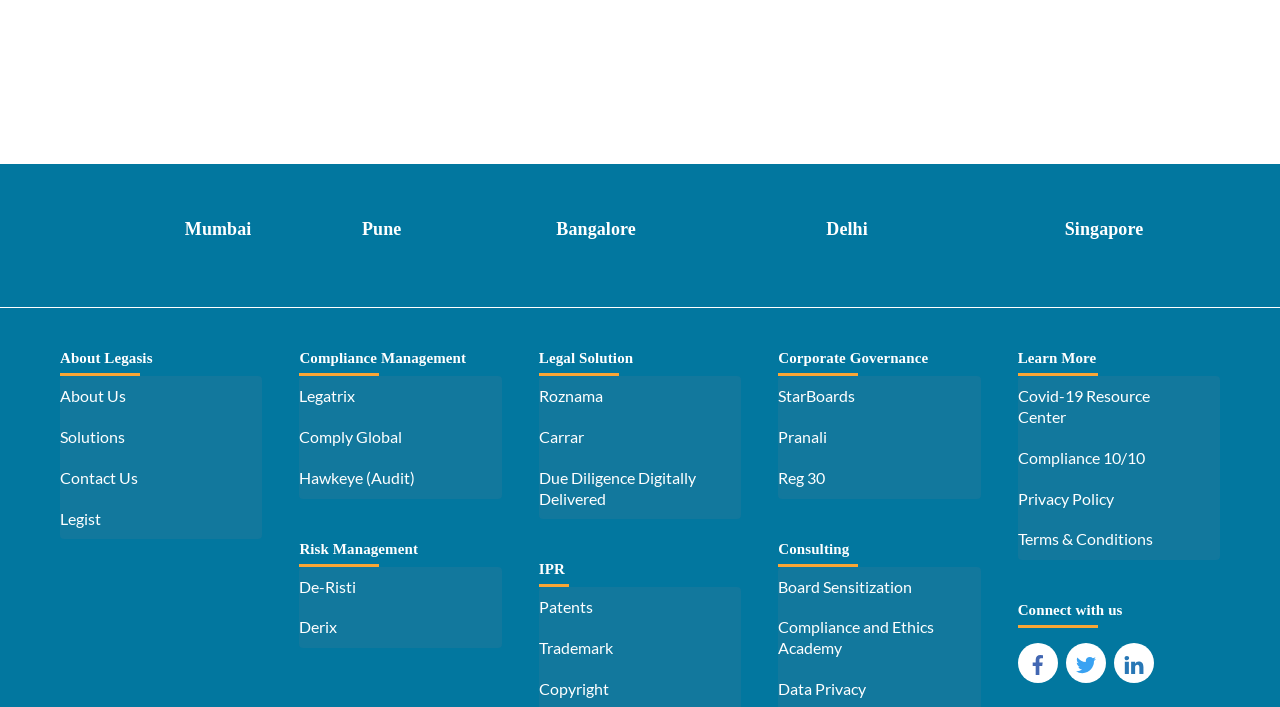Reply to the question below using a single word or brief phrase:
What cities are listed in the top section?

Mumbai, Pune, Bangalore, Delhi, Singapore